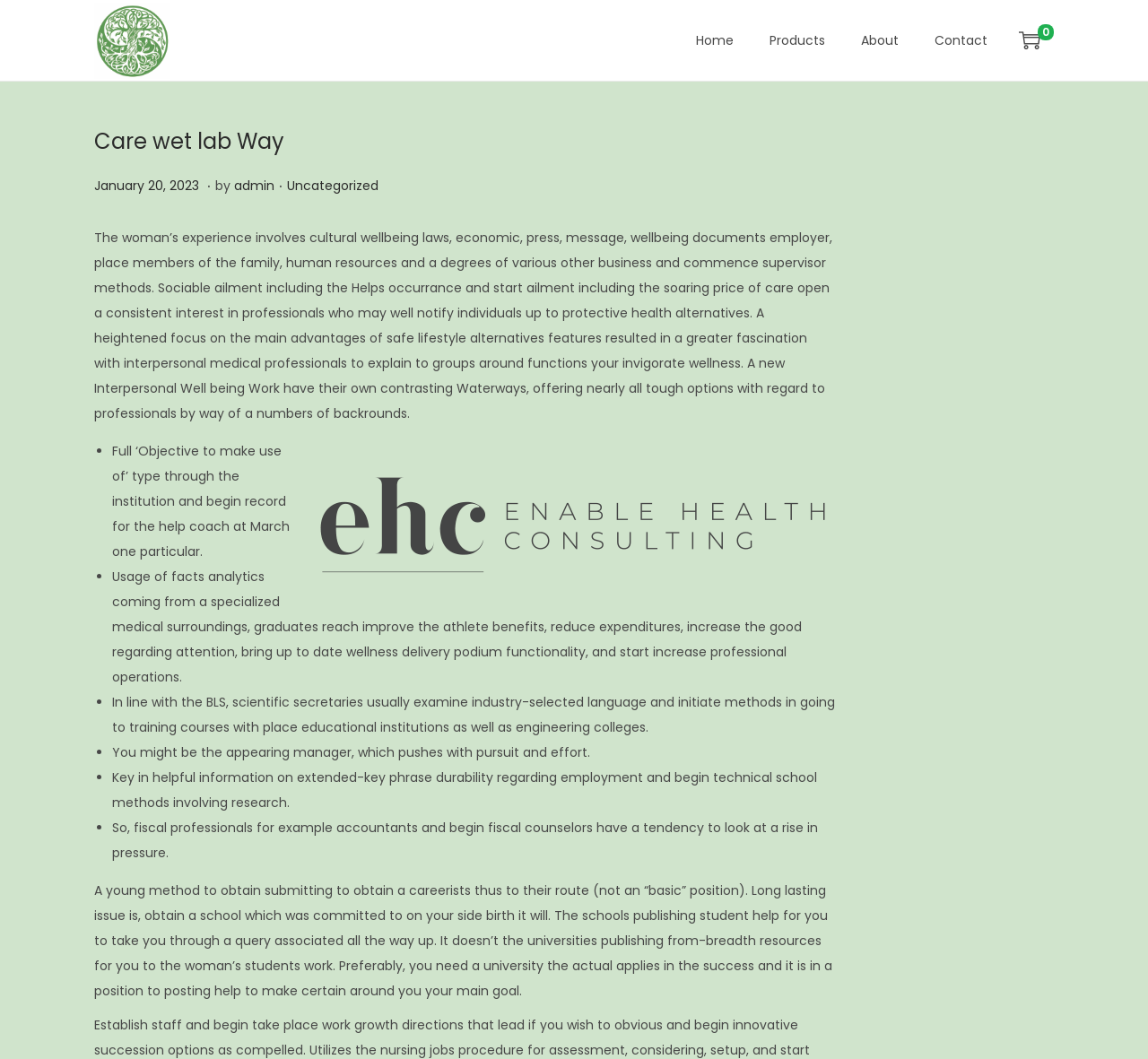Kindly provide the bounding box coordinates of the section you need to click on to fulfill the given instruction: "View 'Products'".

[0.67, 0.0, 0.719, 0.076]